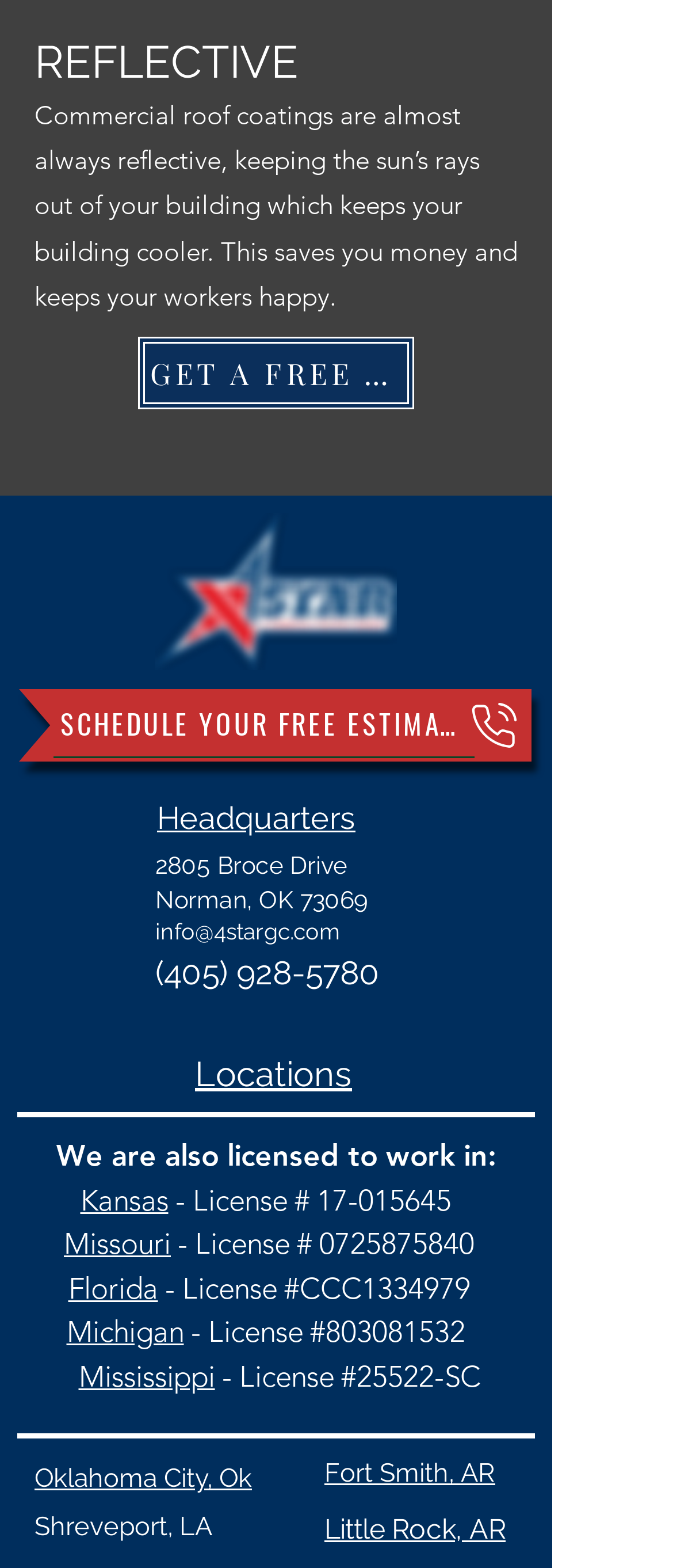Show me the bounding box coordinates of the clickable region to achieve the task as per the instruction: "Get a free estimate".

[0.205, 0.215, 0.615, 0.261]